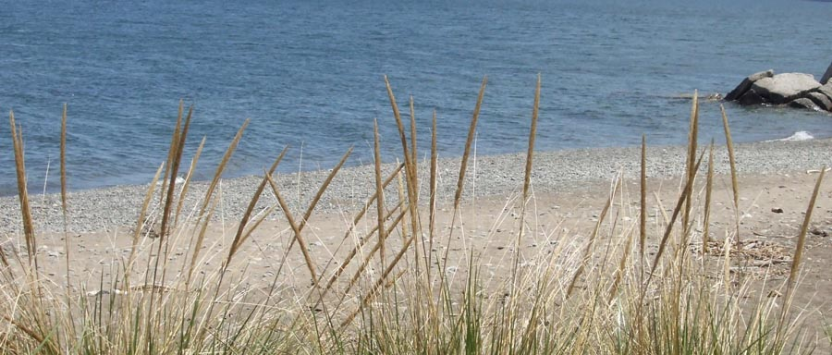What lines the shoreline? Please answer the question using a single word or phrase based on the image.

pebbles and rocky formations